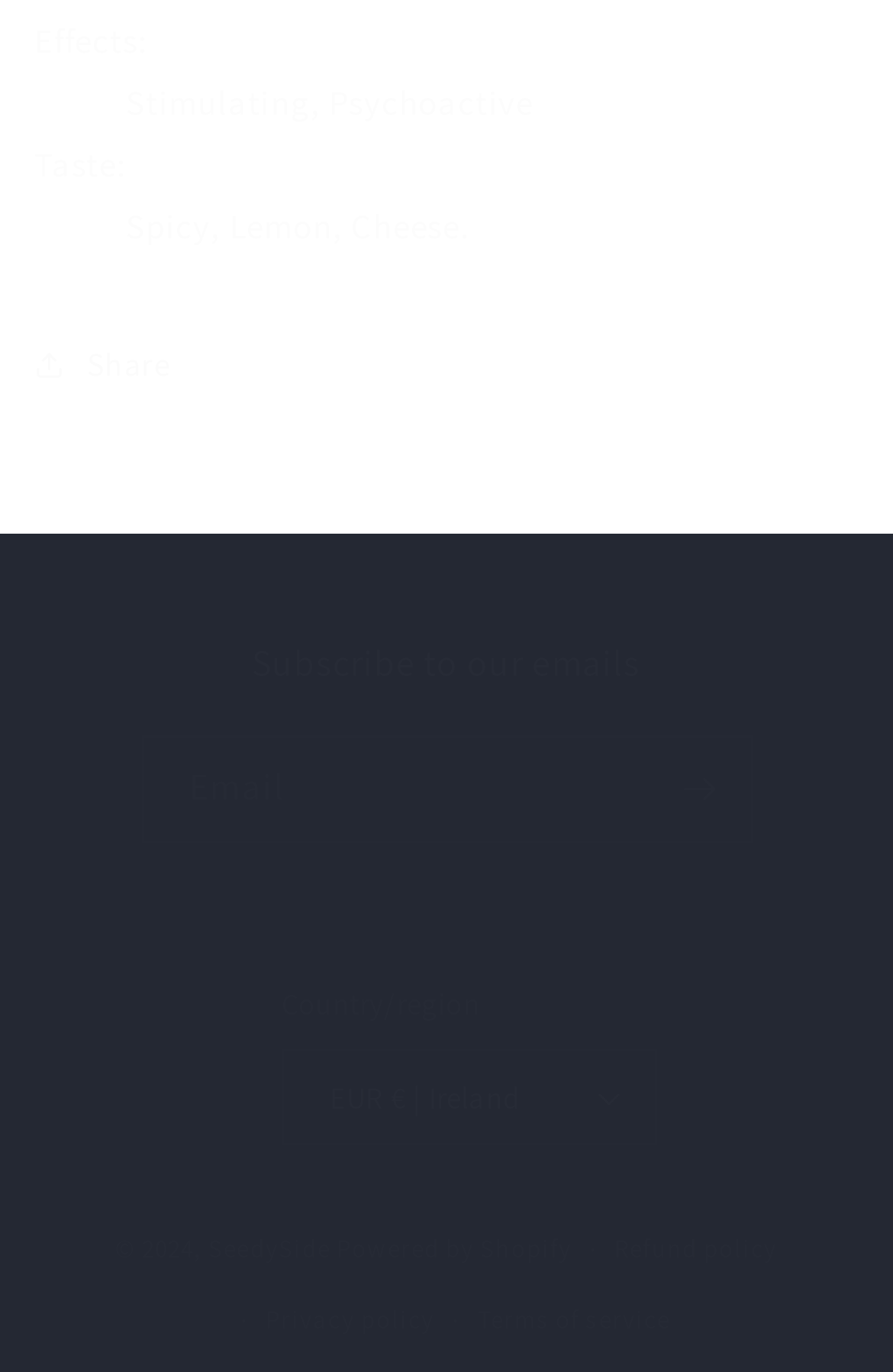What is the effect of the product?
Please look at the screenshot and answer in one word or a short phrase.

Stimulating, Psychoactive